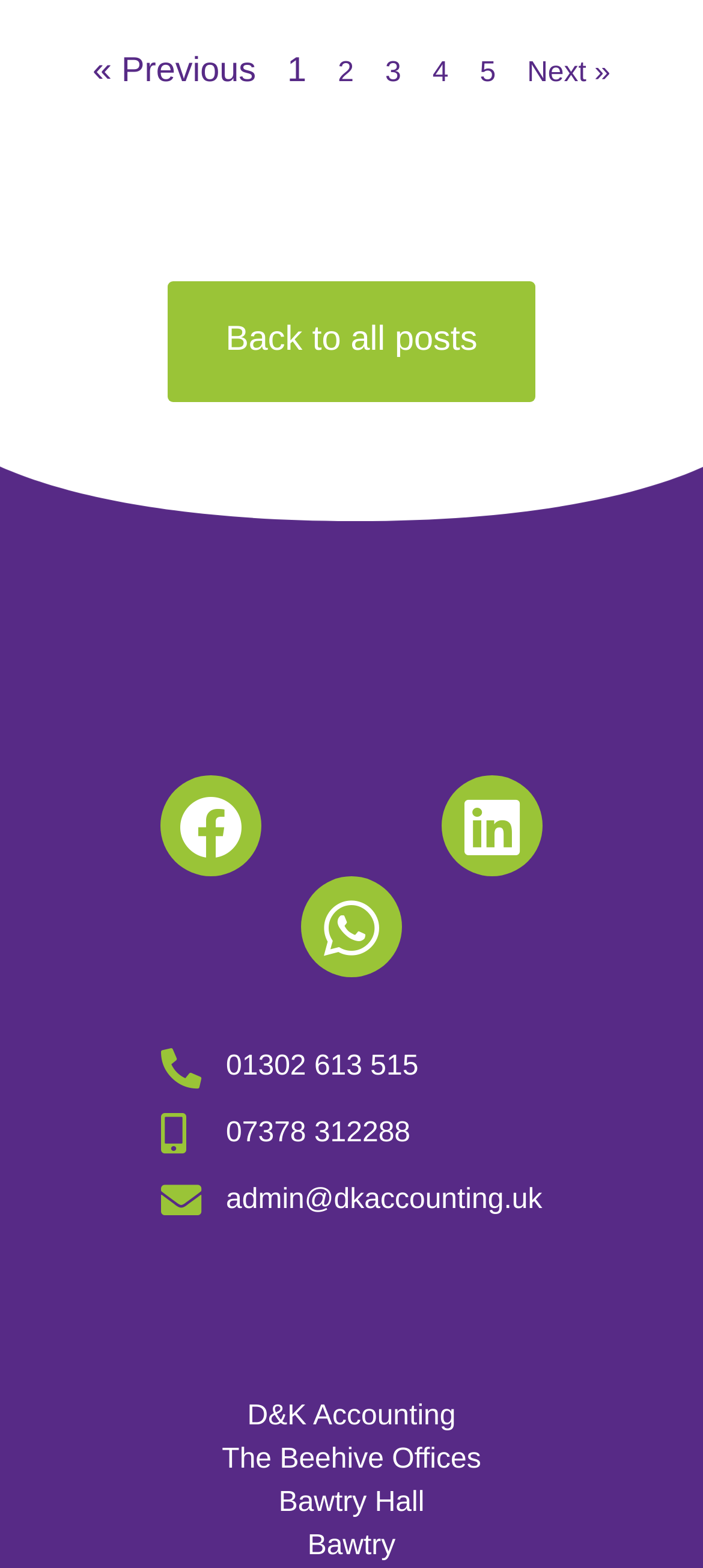Use the details in the image to answer the question thoroughly: 
What is the address mentioned on the webpage?

I looked for the address on the webpage and found it in the static text 'The Beehive Offices' and 'Bawtry Hall', which are located at the bottom of the webpage.